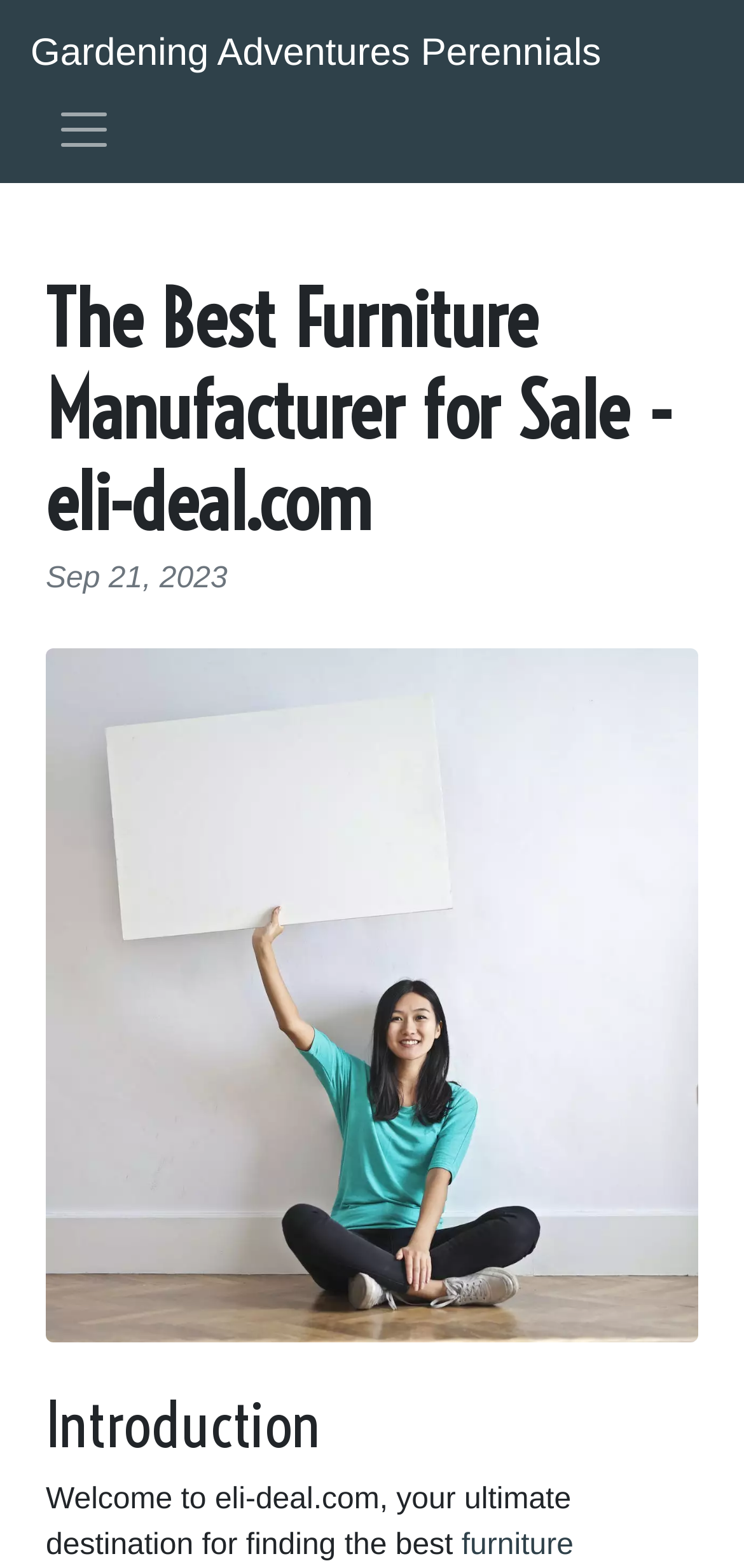What is the purpose of the button at the top left corner?
Kindly offer a comprehensive and detailed response to the question.

I determined the purpose of the button by looking at its description and its location at the top left corner of the page, which is a common location for navigation menus. The button is also labeled as 'Toggle navigation', which further confirms its purpose.